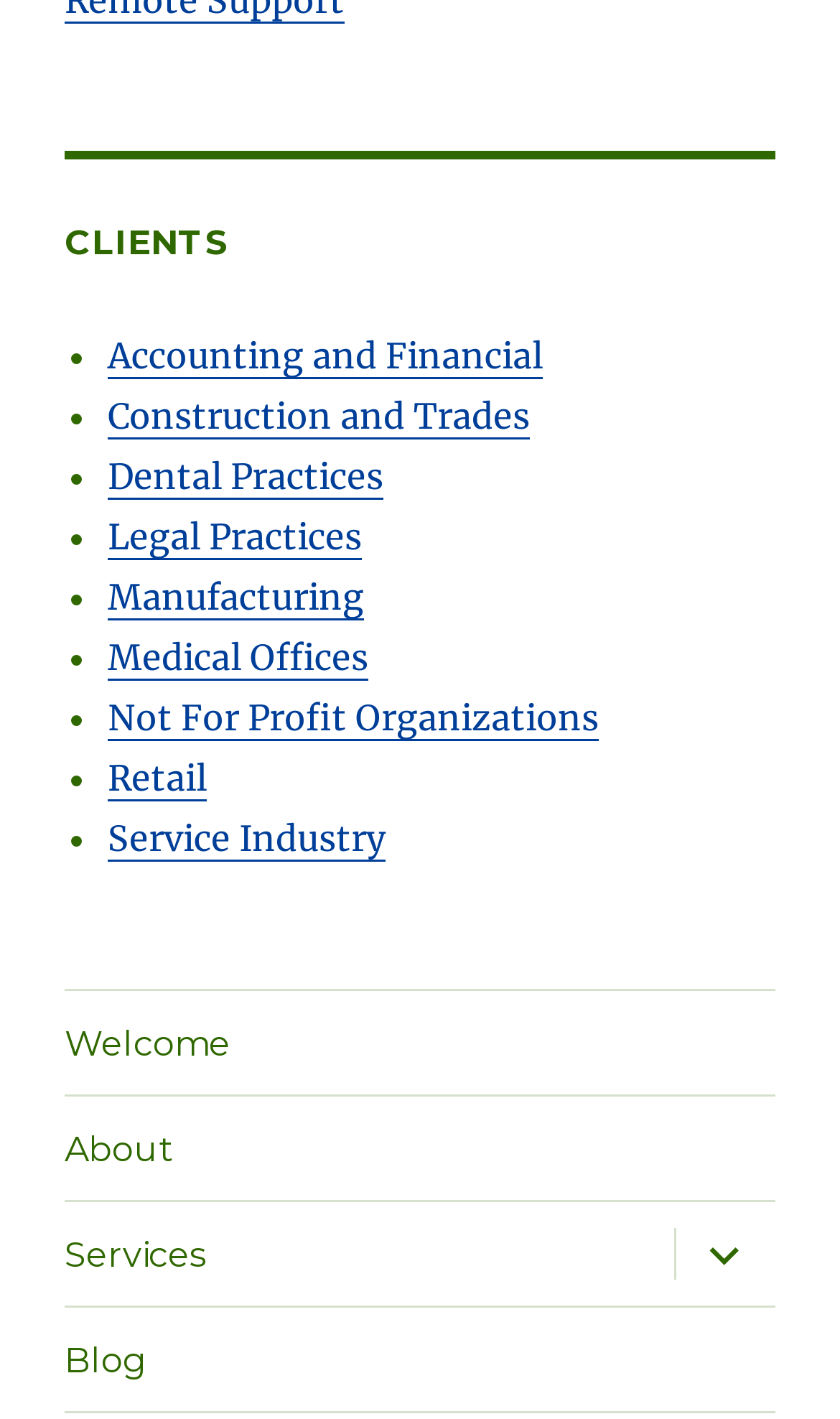Is there a button in the top navigation?
Using the image as a reference, answer the question in detail.

Yes, there is a button in the top navigation, specifically an 'expand child menu' button with the icon '' at coordinates [0.8, 0.847, 0.923, 0.92].